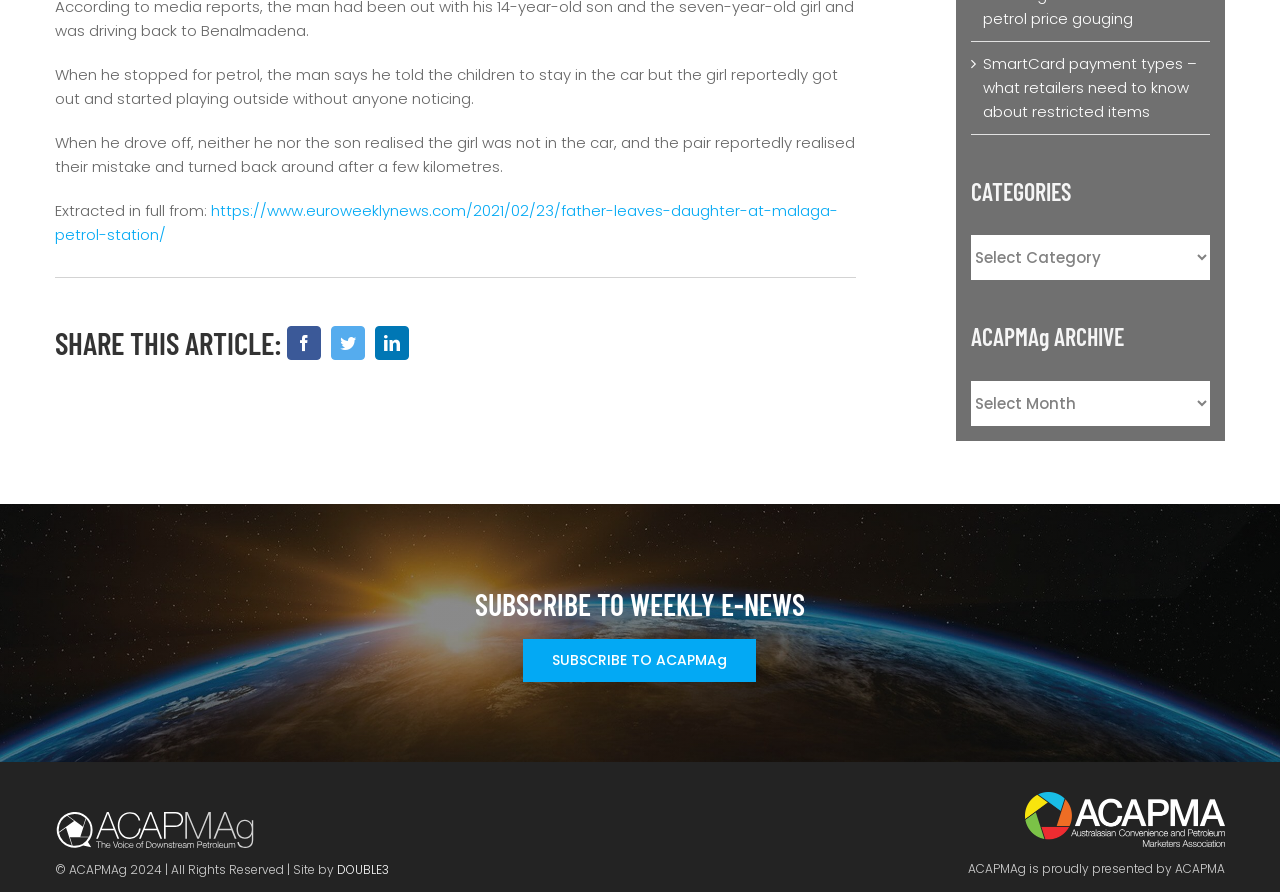What is the topic of the article linked to 'https://www.euroweeklynews.com/2021/02/23/father-leaves-daughter-at-malaga-petrol-station/'?
Based on the image, provide a one-word or brief-phrase response.

father leaving daughter at petrol station